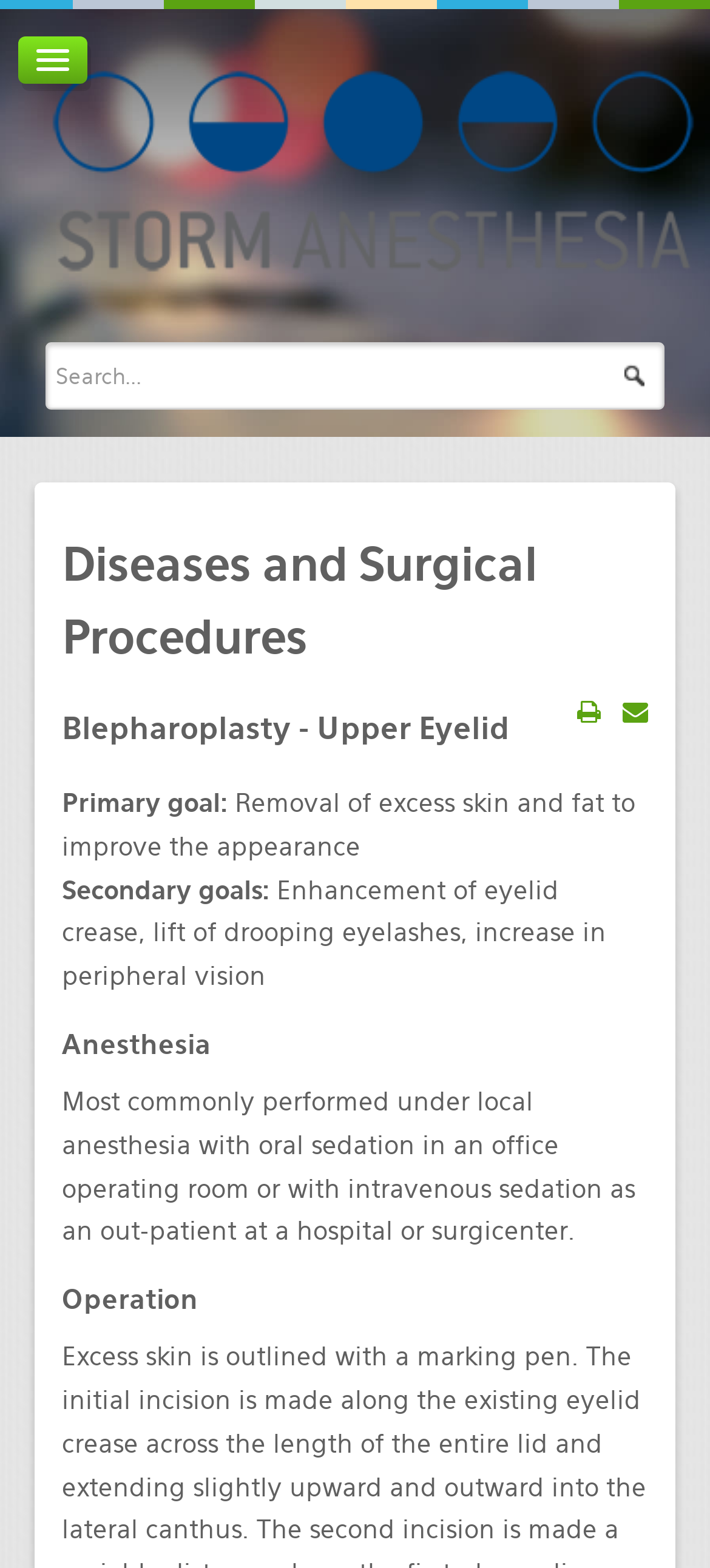Please specify the bounding box coordinates for the clickable region that will help you carry out the instruction: "Browse 'Issues' page".

None